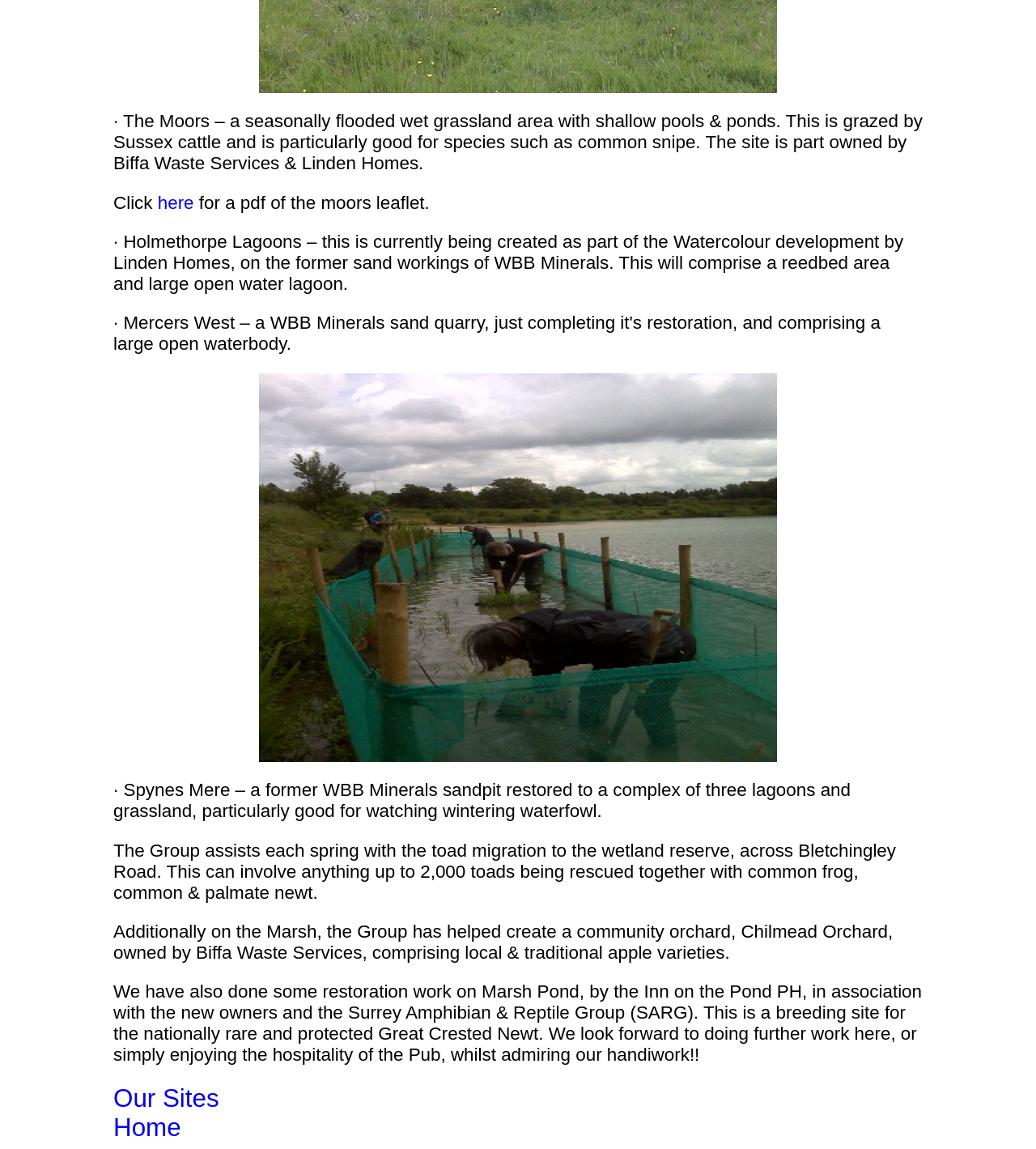Determine the bounding box of the UI element mentioned here: "Home". The coordinates must be in the format [left, top, right, bottom] with values ranging from 0 to 1.

[0.109, 0.969, 0.175, 0.993]